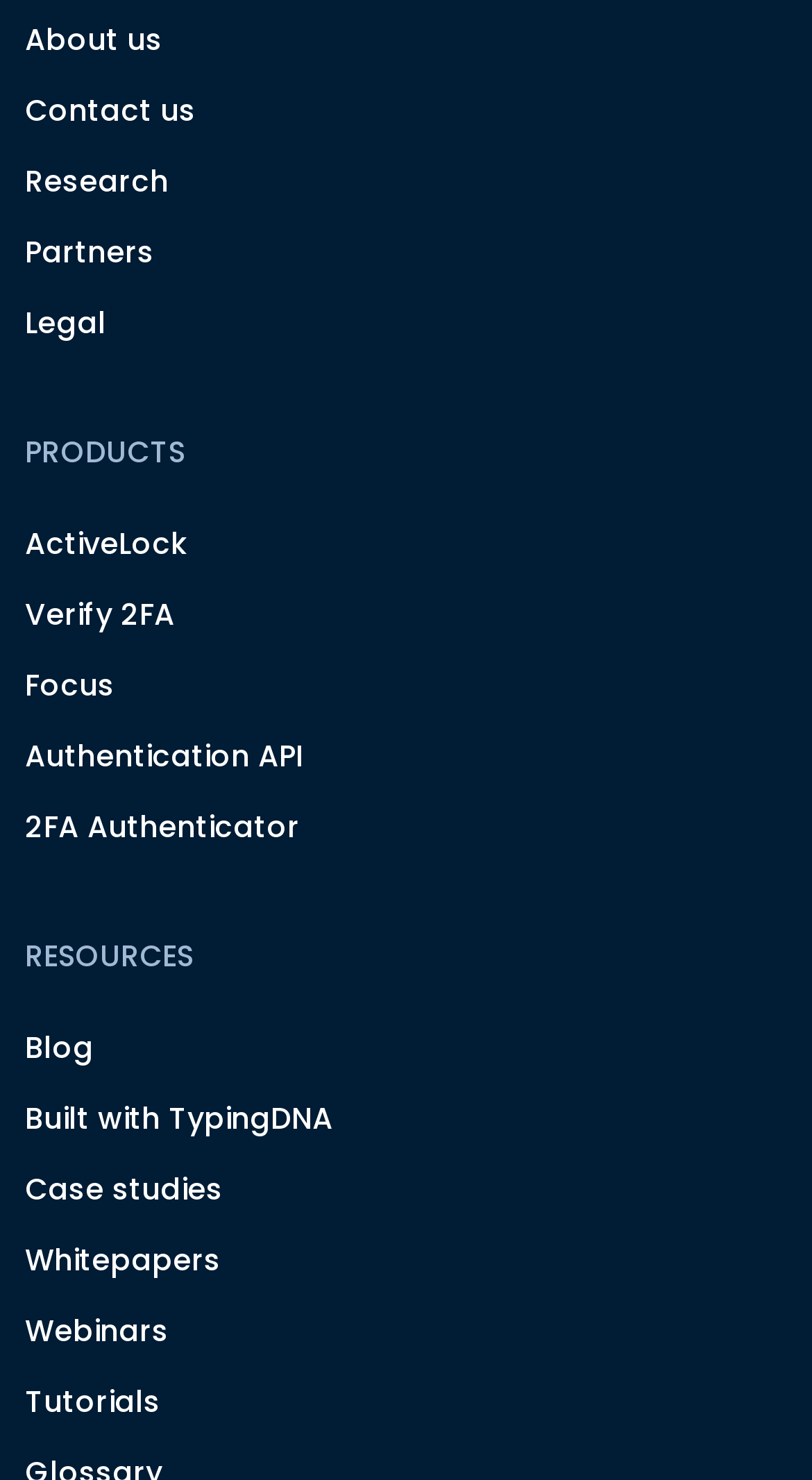How many links are under RESOURCES? Refer to the image and provide a one-word or short phrase answer.

6